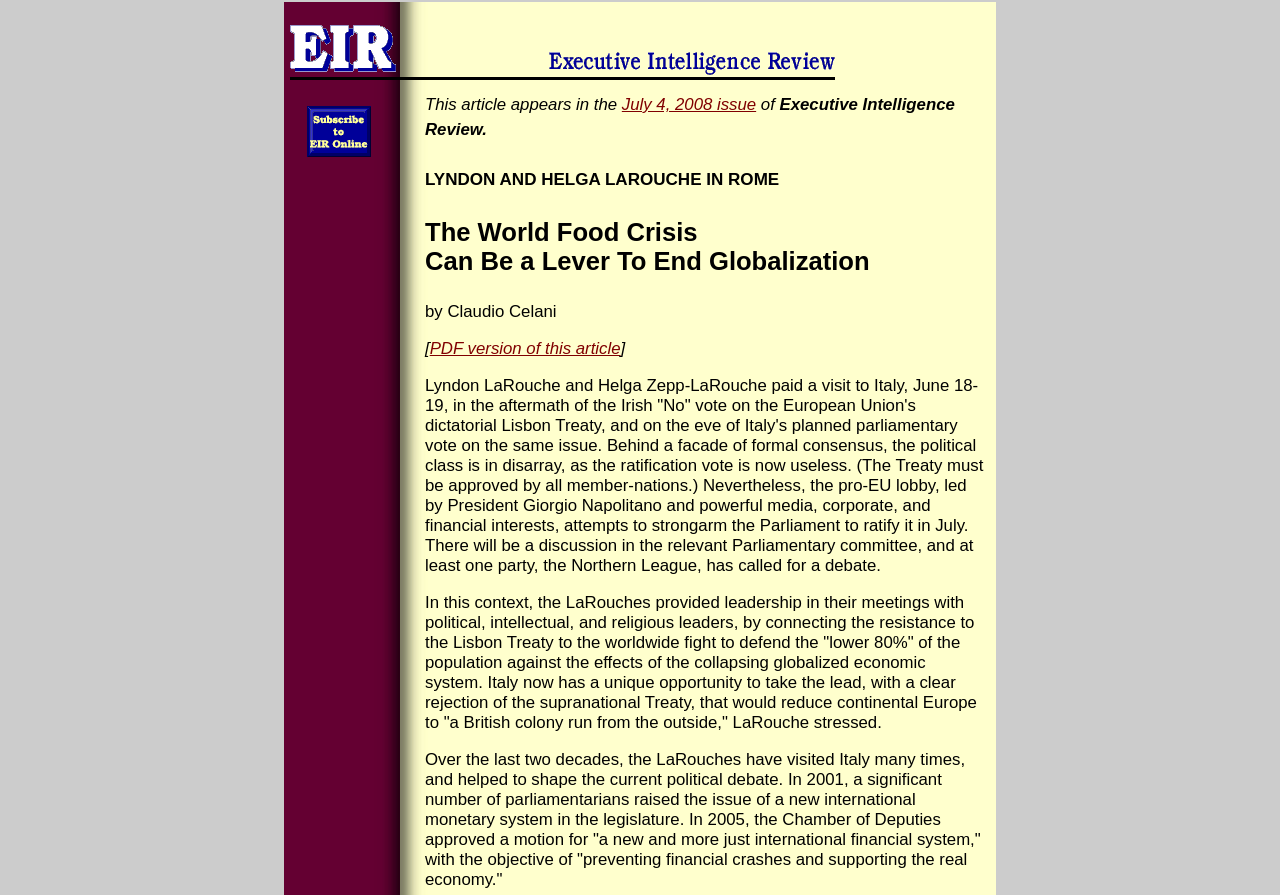Produce an elaborate caption capturing the essence of the webpage.

The webpage appears to be an article about Lyndon and Helga LaRouche's visit to Rome, focusing on the world food crisis and its potential to end globalization. 

At the top of the page, there are two links: "Back to home page" and "Subscribe to EIR Online", with the latter accompanied by a small image. 

Below these links, there is a section indicating that the article appears in the July 4, 2008 issue of Executive Intelligence Review. 

The main title of the article, "LYNDON AND HELGA LAROUCHE IN ROME", is followed by the subtitle "The World Food Crisis Can Be a Lever To End Globalization". 

The article is written by Claudio Celani, and there is a link to a PDF version of the article. 

The main content of the article is divided into three paragraphs. The first paragraph describes Lyndon LaRouche and Helga Zepp-LaRouche's visit to Italy, discussing the aftermath of the Irish "No" vote on the European Union's Lisbon Treaty. 

The second paragraph explains how the LaRouches provided leadership in their meetings with political, intellectual, and religious leaders, connecting the resistance to the Lisbon Treaty to the worldwide fight to defend the "lower 80%" of the population against the effects of the collapsing globalized economic system. 

The third paragraph discusses the LaRouches' previous visits to Italy and their influence on the country's political debate, including the approval of a motion for "a new and more just international financial system" in 2005.